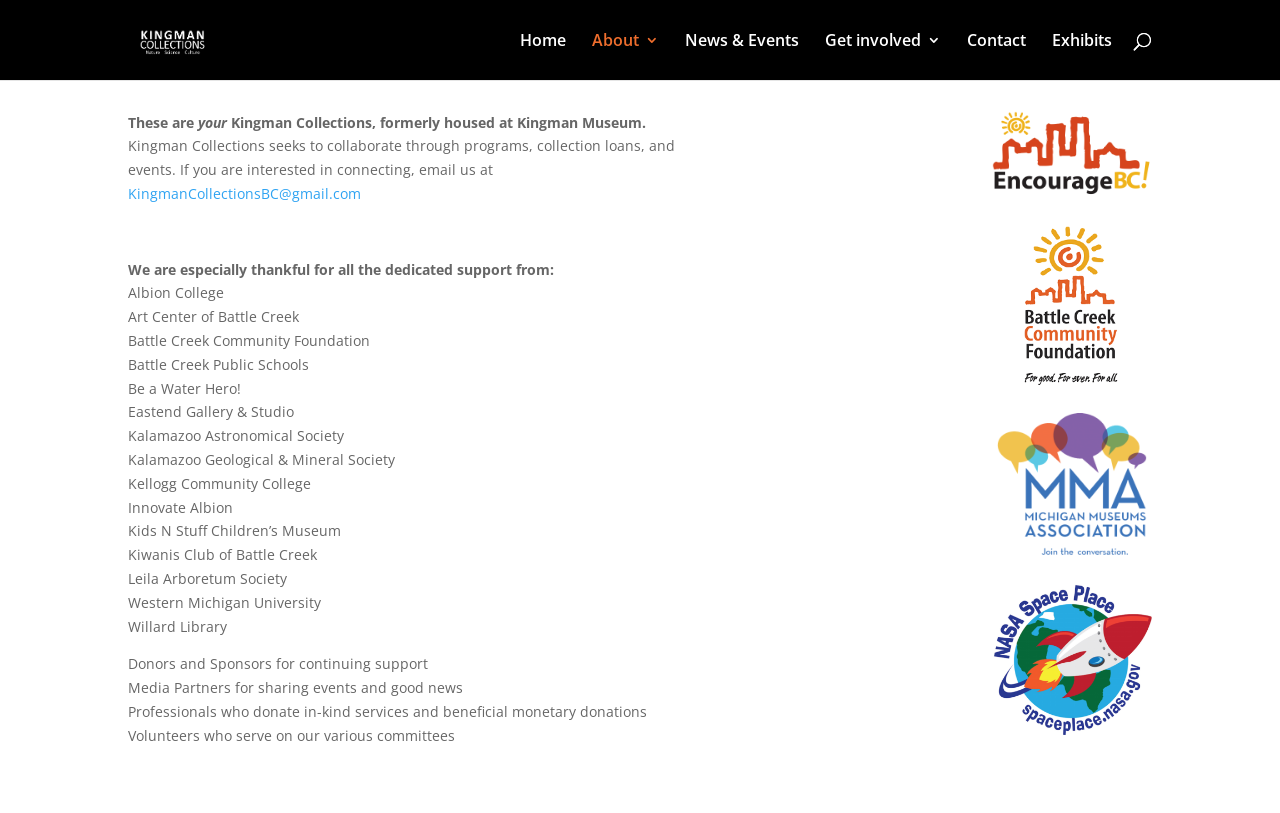Please identify the bounding box coordinates of the area that needs to be clicked to follow this instruction: "Click Kingman Collections".

[0.103, 0.035, 0.2, 0.059]